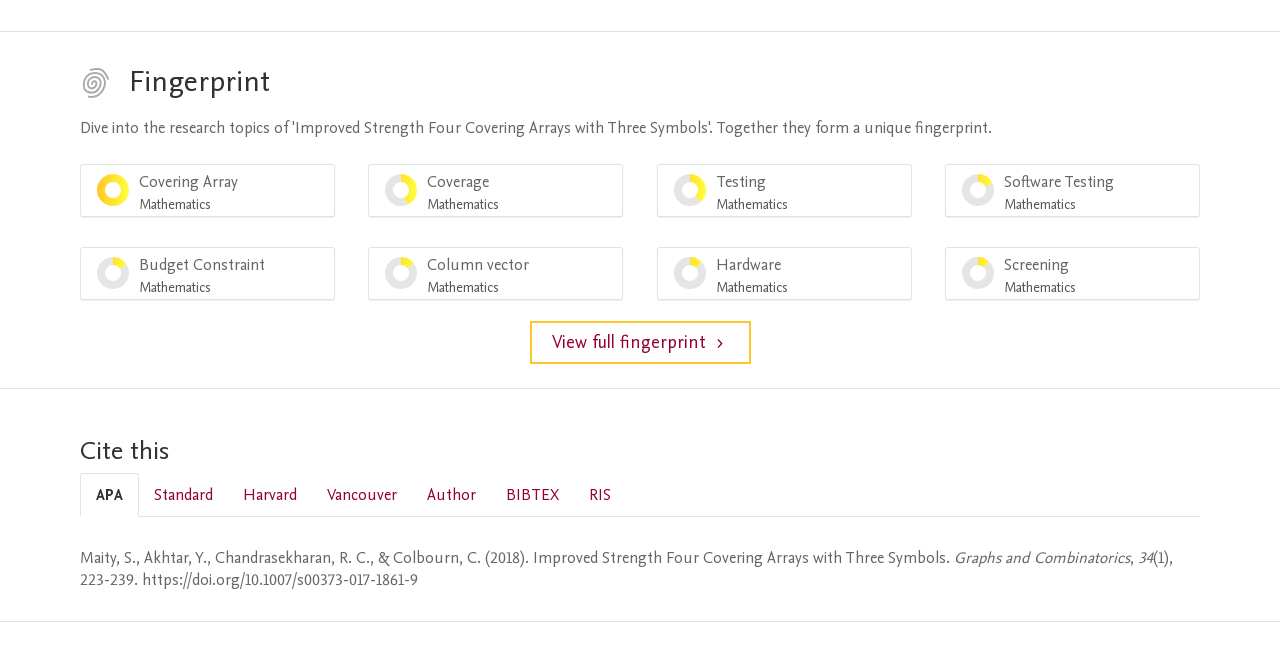Based on the image, provide a detailed response to the question:
What is the DOI of the cited paper?

I found the answer by looking at the citation information in the 'Cite this' section, where it lists the DOI of the paper.